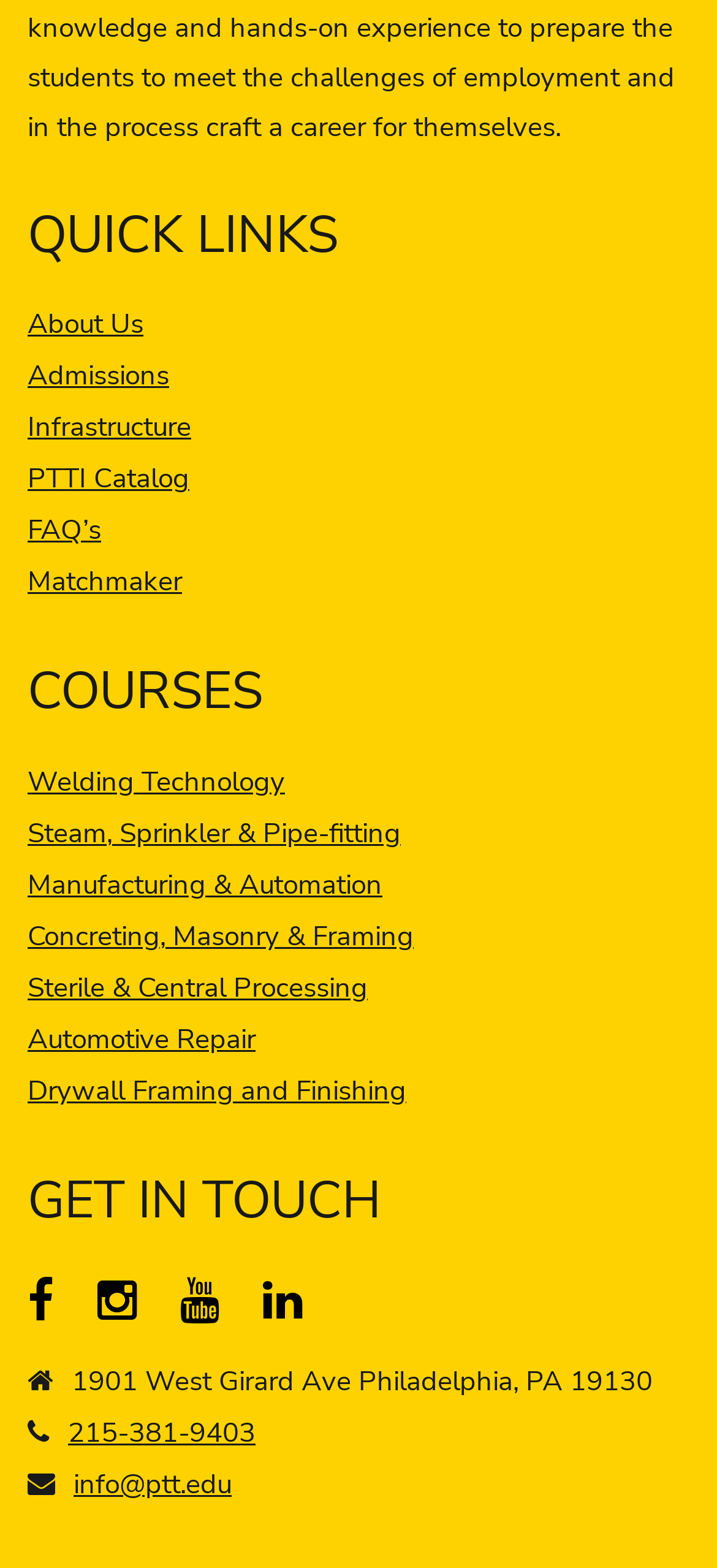Predict the bounding box of the UI element based on this description: "Jonathan Wight".

None